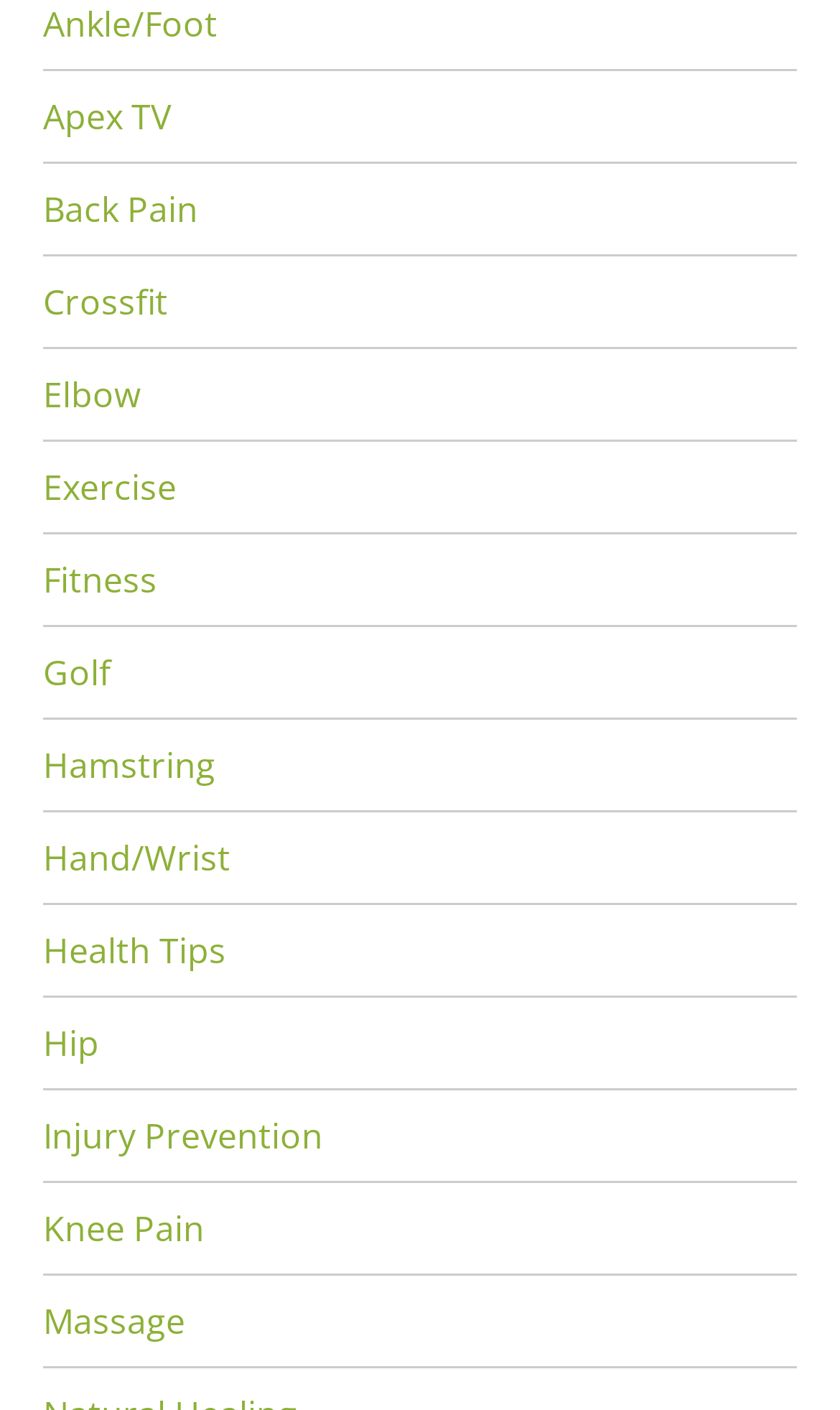Find and specify the bounding box coordinates that correspond to the clickable region for the instruction: "Read the '5 Ways Your Metabolism Affects Your Skin and How to Keep it Healthy' article".

None